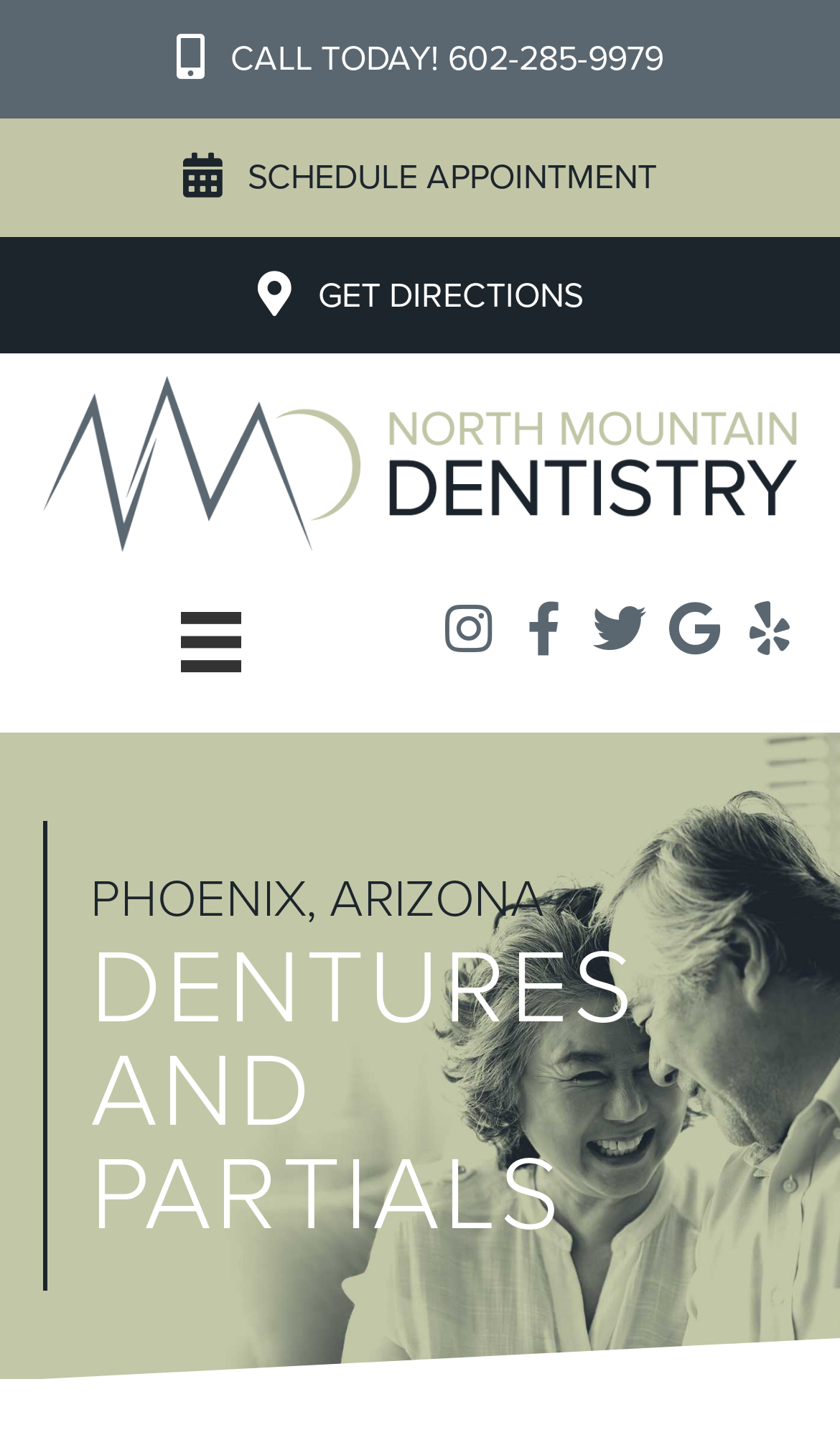Respond with a single word or phrase to the following question:
What are the social media platforms linked on the webpage?

Instagram, Facebook, Twitter